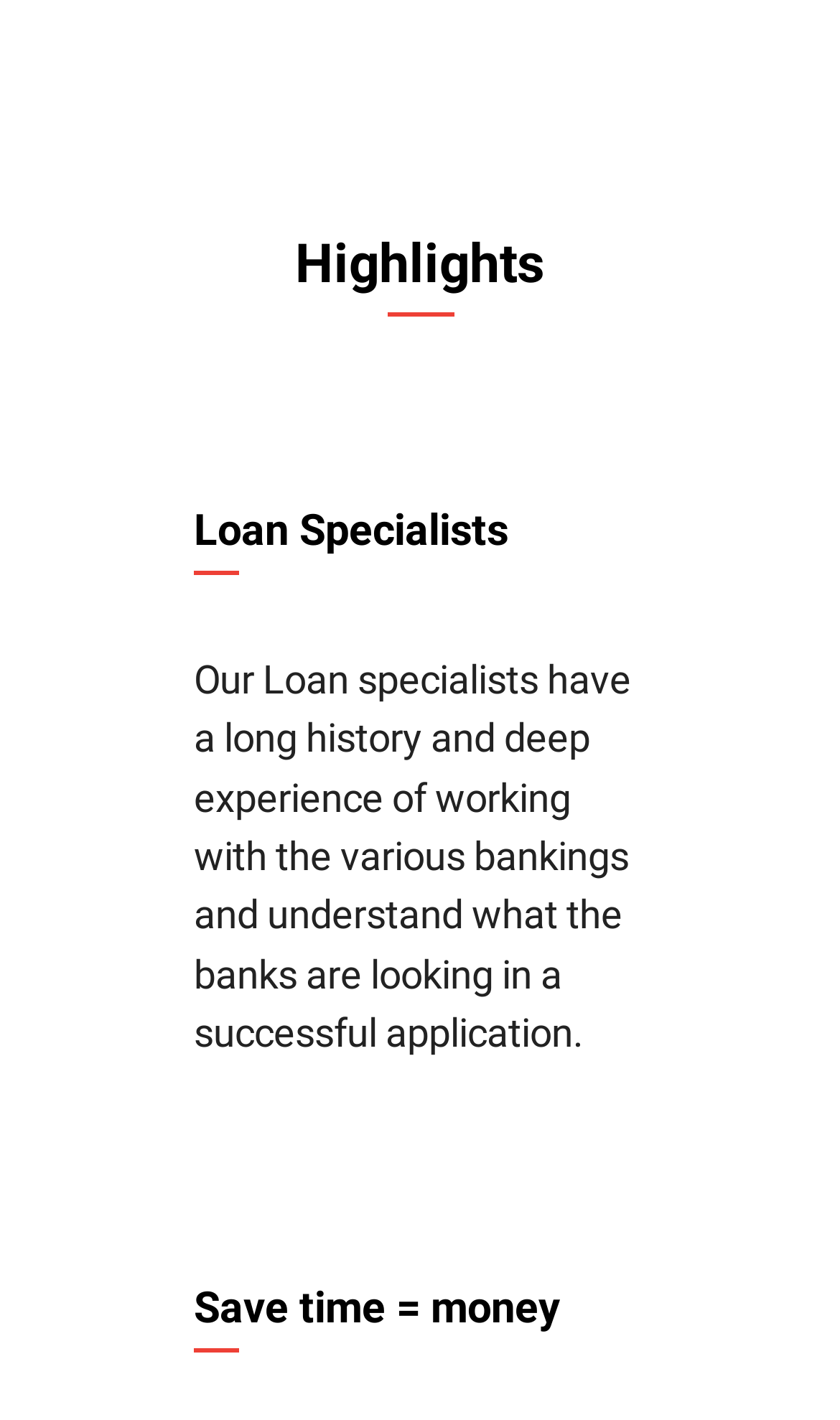Locate the bounding box of the UI element described in the following text: "Loan Specialists".

[0.231, 0.355, 0.605, 0.391]